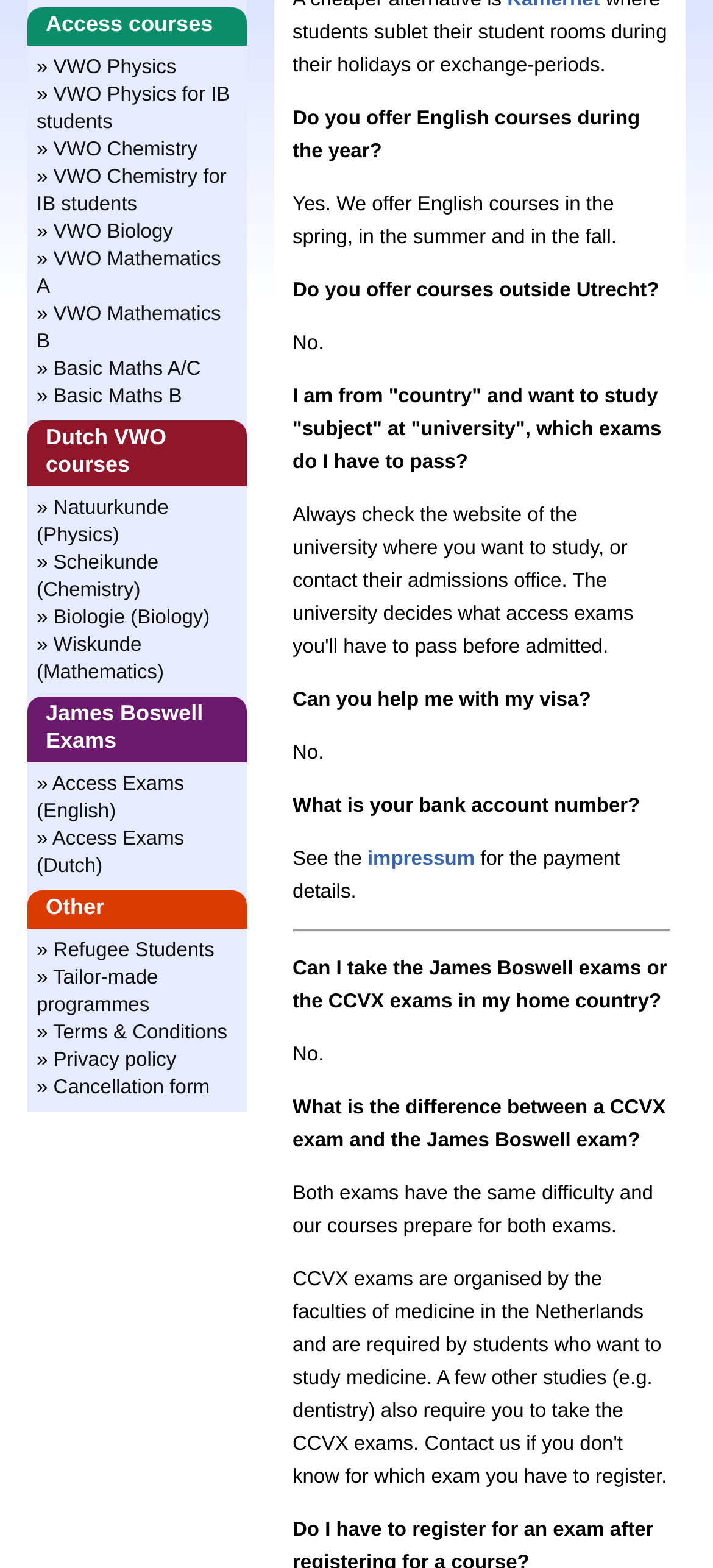From the screenshot, find the bounding box of the UI element matching this description: "VWO Chemistry for IB students". Supply the bounding box coordinates in the form [left, top, right, bottom], each a float between 0 and 1.

[0.051, 0.106, 0.318, 0.138]